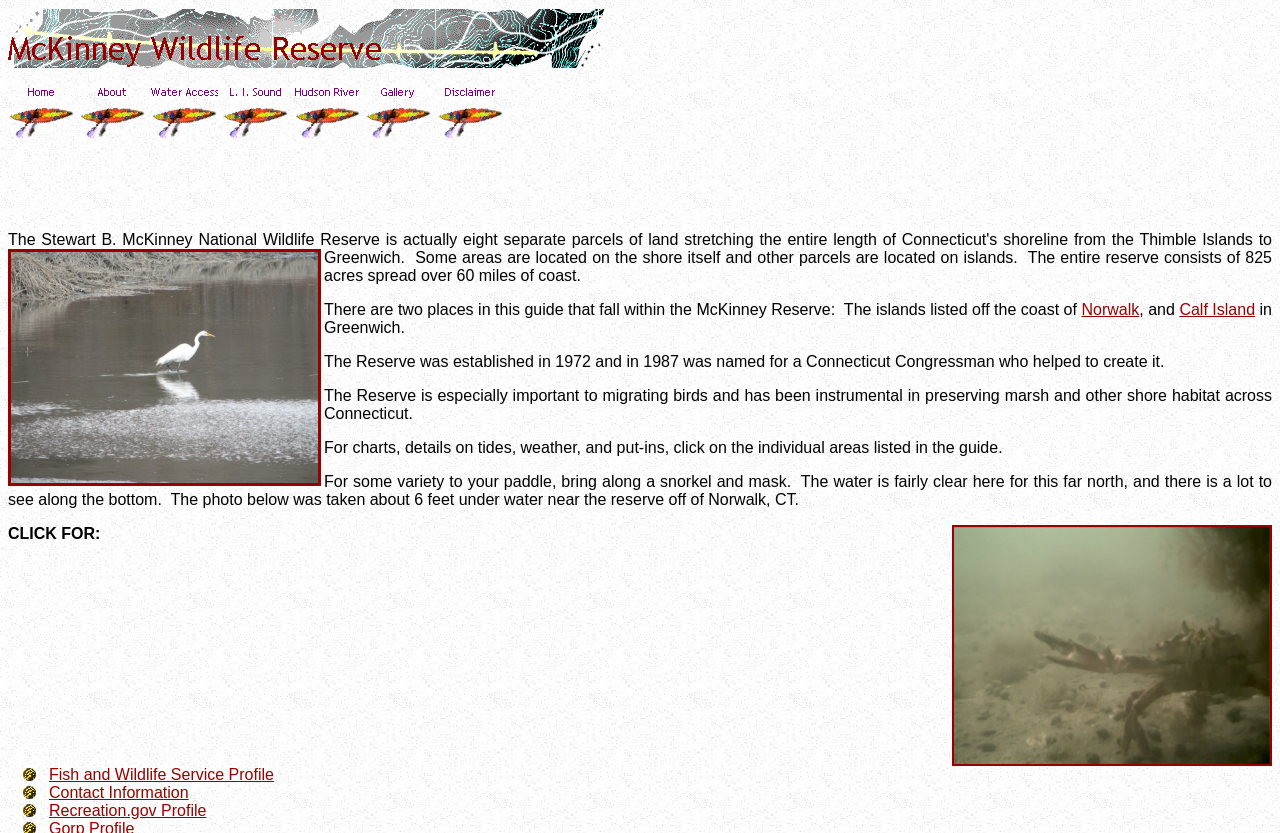What is the McKinney Wildlife Reserve?
Please ensure your answer to the question is detailed and covers all necessary aspects.

Based on the webpage content, the McKinney Wildlife Reserve is described as consisting of 825 acres spread over 60 miles of coast, which suggests that it is a large area of land dedicated to wildlife conservation.